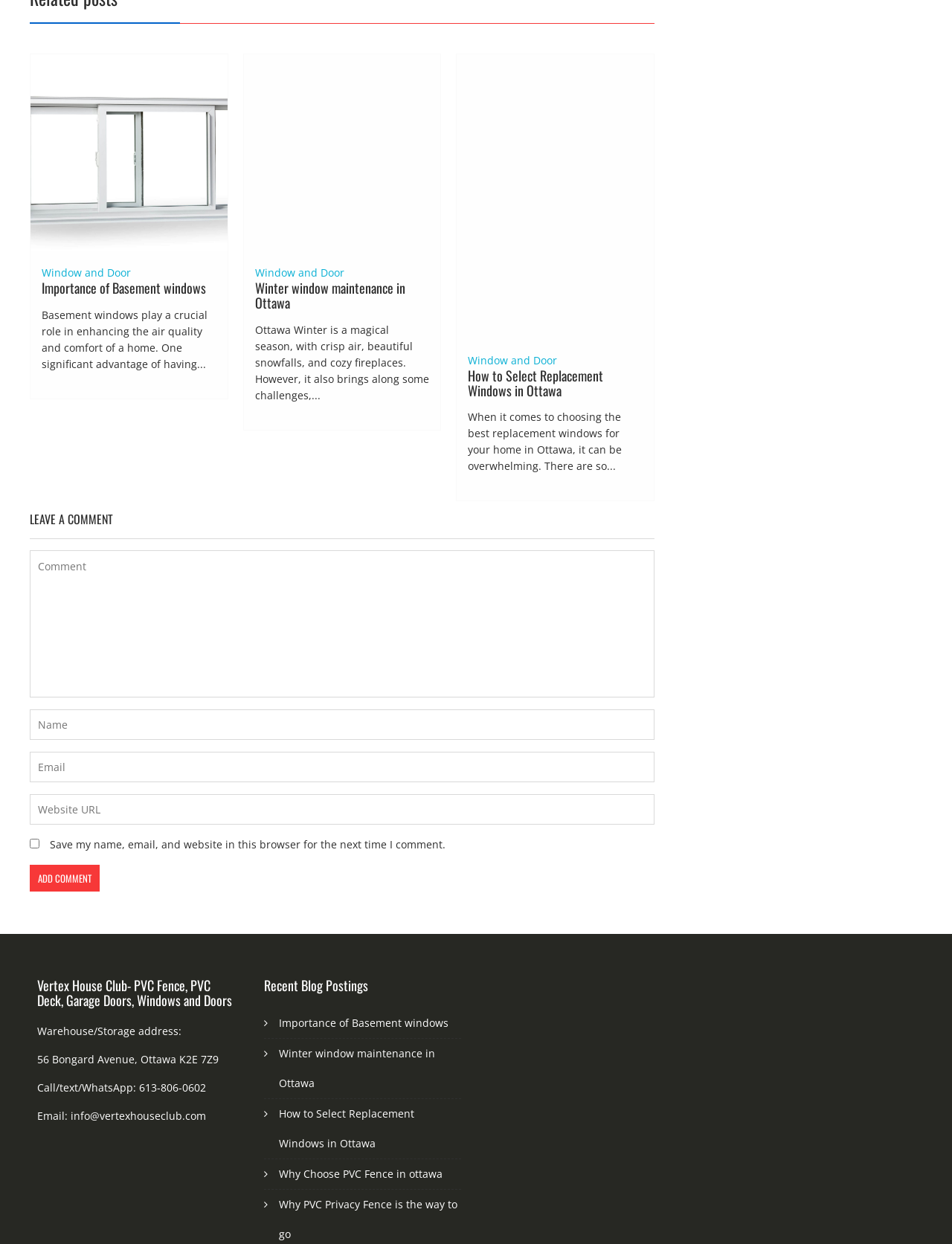Provide the bounding box coordinates for the UI element that is described by this text: "name="url" placeholder="Website URL"". The coordinates should be in the form of four float numbers between 0 and 1: [left, top, right, bottom].

[0.031, 0.639, 0.688, 0.663]